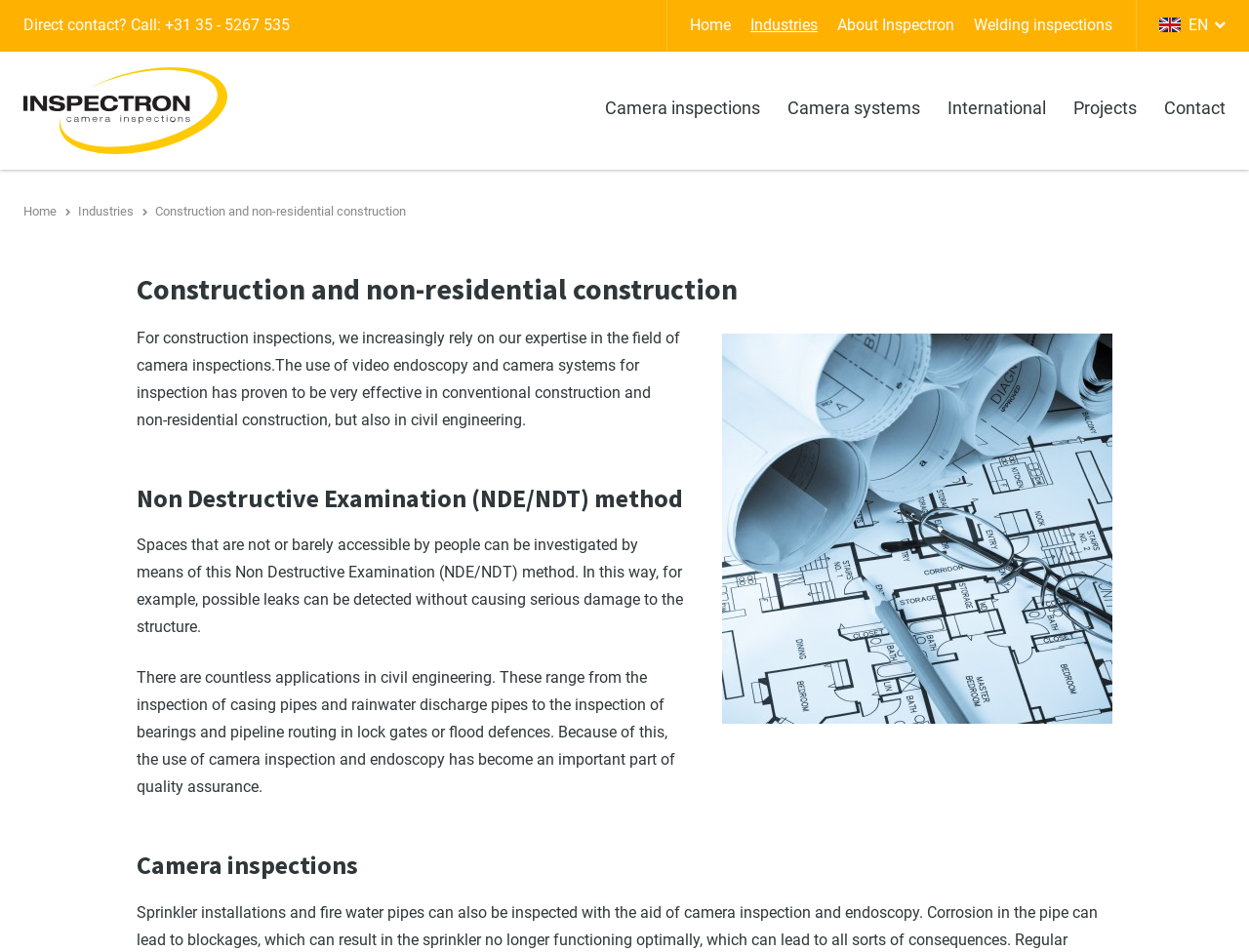Give a one-word or one-phrase response to the question:
What is the company's area of expertise in construction?

Construction and non-residential construction